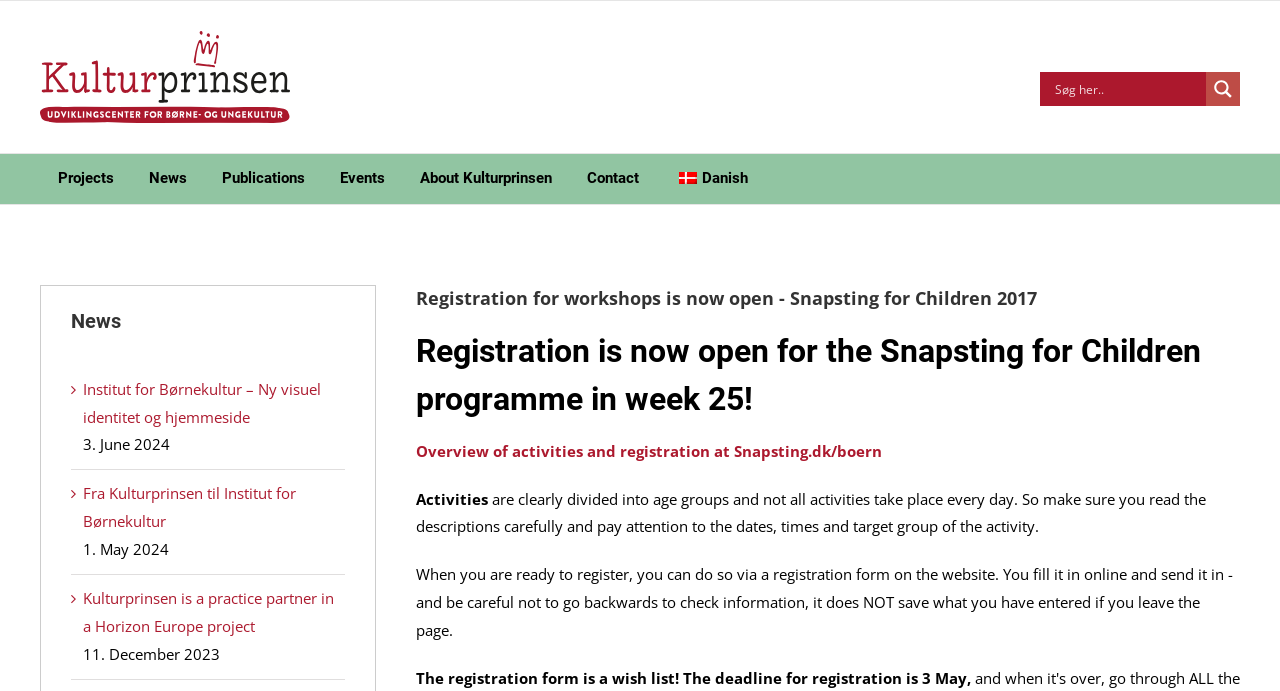What is the deadline for registration?
Answer the question in as much detail as possible.

The deadline for registration is mentioned in the webpage content as 3 May, which is the last date to submit the registration form for the Snapsting for Children programme.